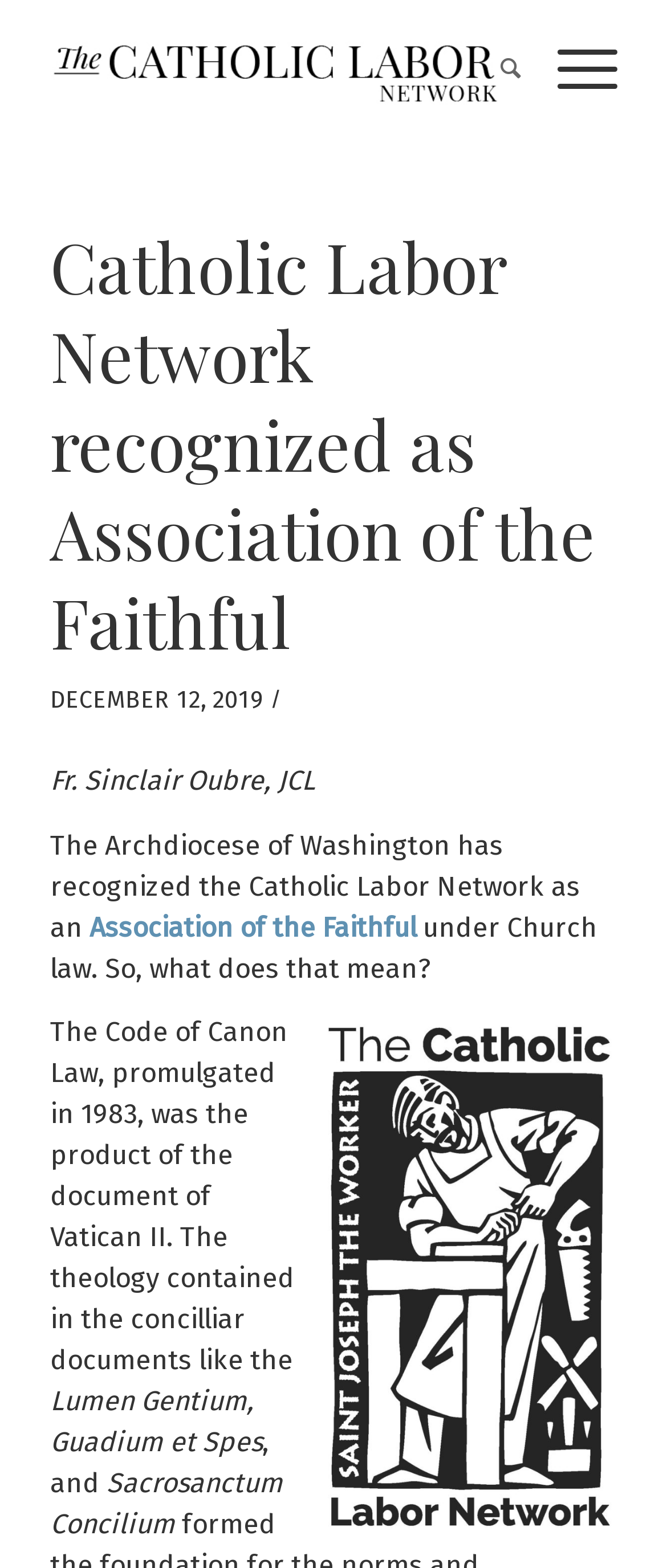What is the name of the network recognized by the Archdiocese of Washington?
Answer briefly with a single word or phrase based on the image.

Catholic Labor Network